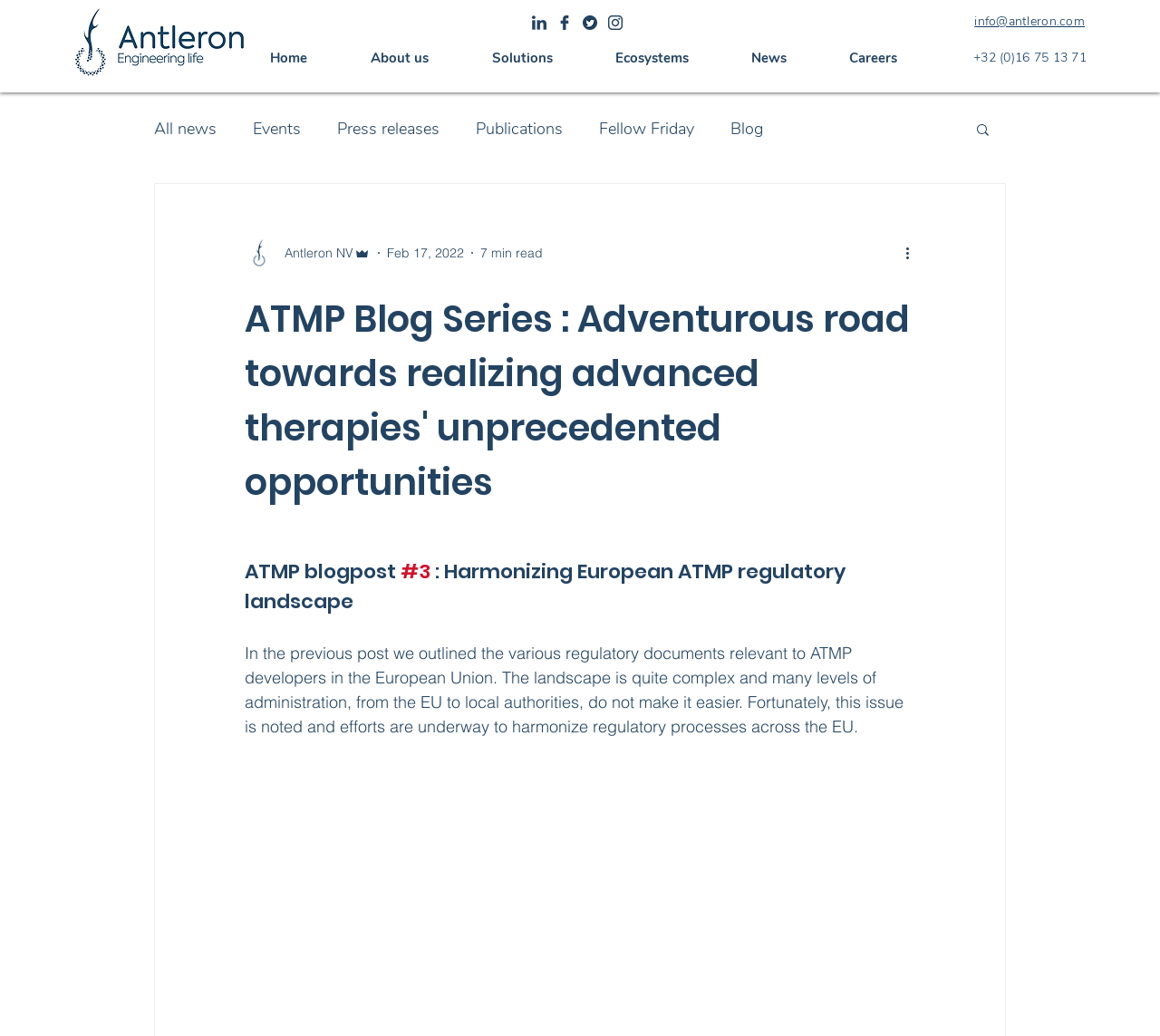Determine the bounding box coordinates for the UI element with the following description: "Solutions". The coordinates should be four float numbers between 0 and 1, represented as [left, top, right, bottom].

[0.409, 0.042, 0.491, 0.07]